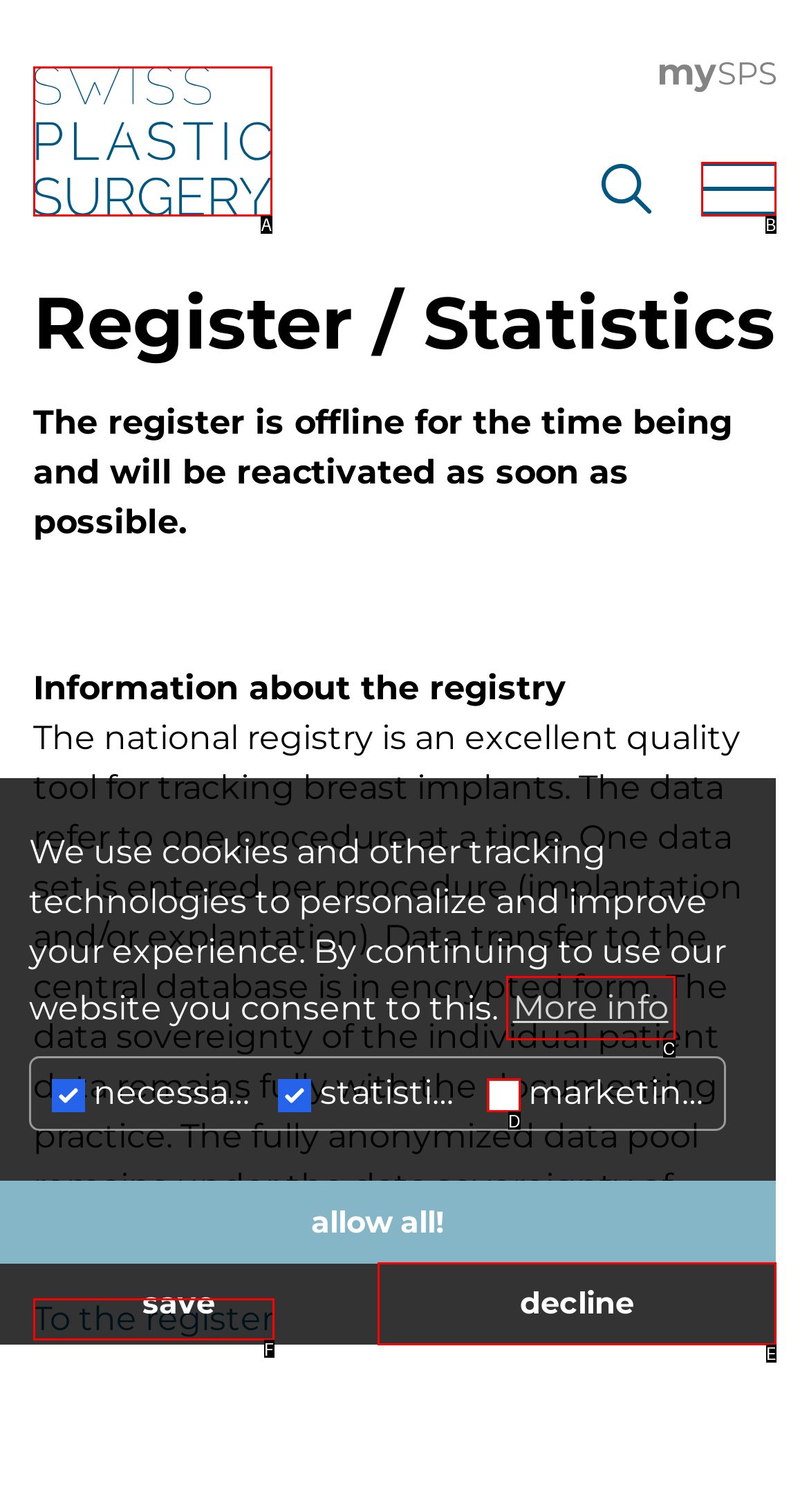Match the description: decline to one of the options shown. Reply with the letter of the best match.

E